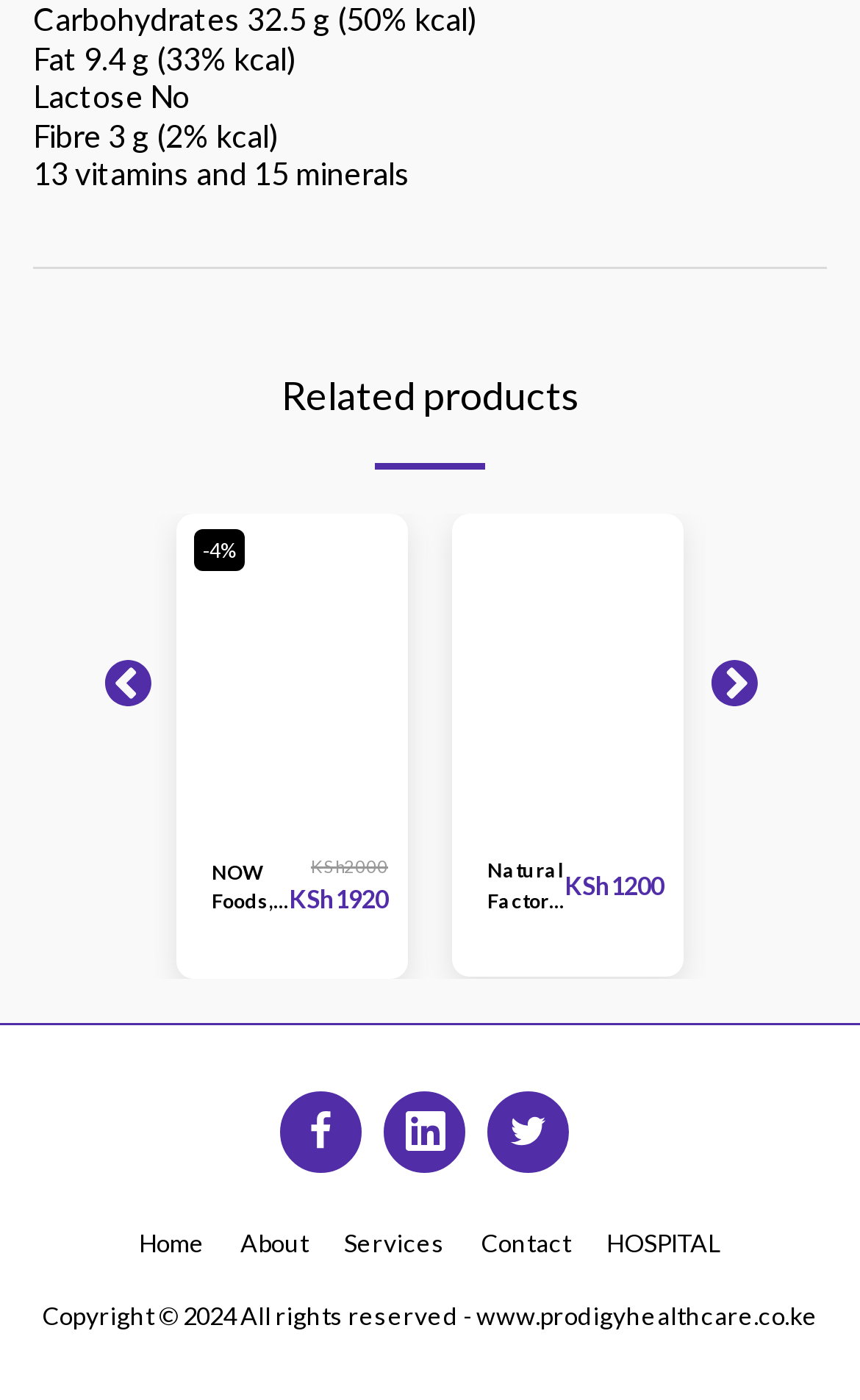How many related products are listed?
Please utilize the information in the image to give a detailed response to the question.

I counted the number of product descriptions under the 'Related products' heading, and there are two products listed.